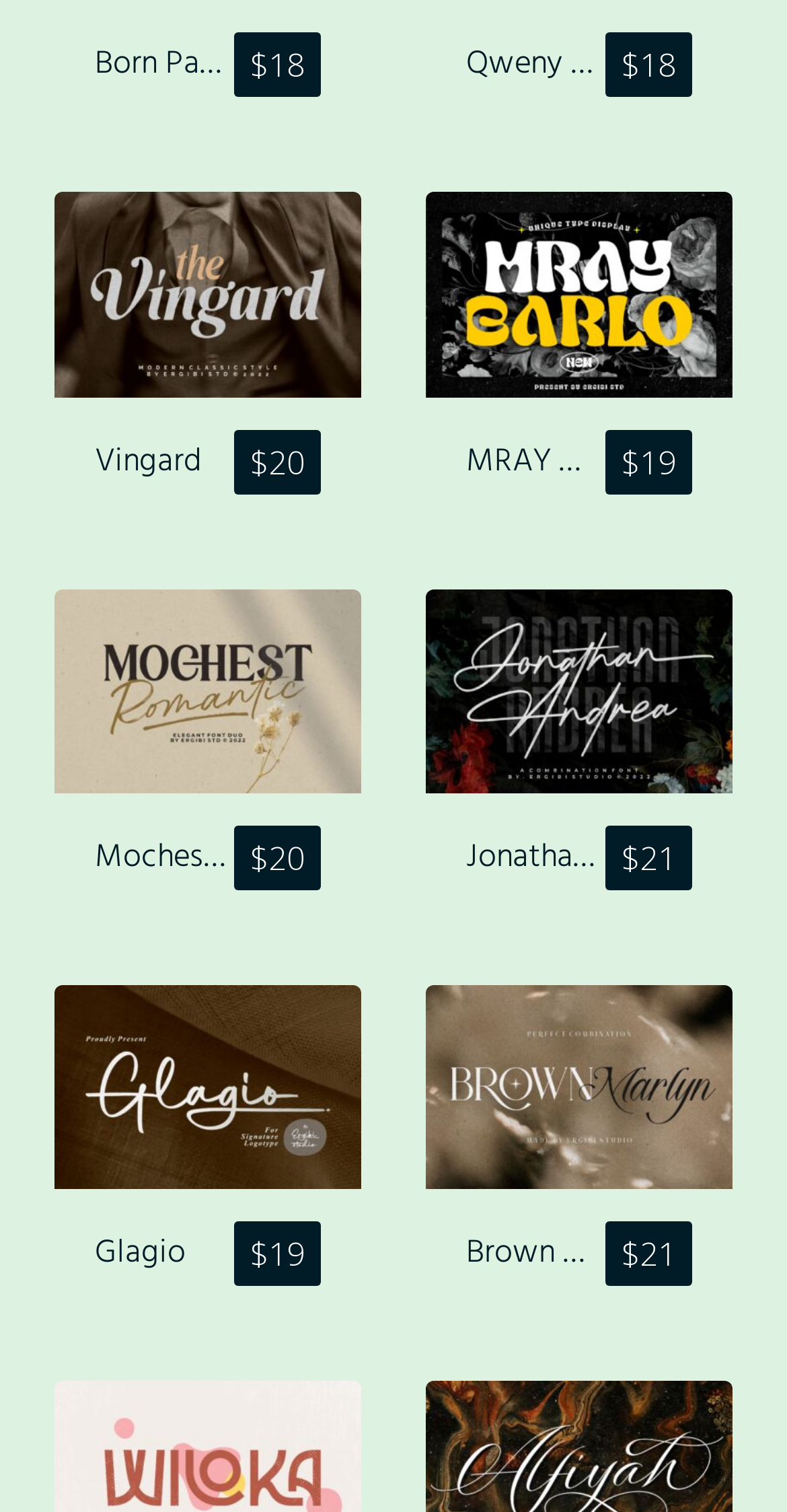How many products have a price of $20?
Answer with a single word or phrase by referring to the visual content.

2